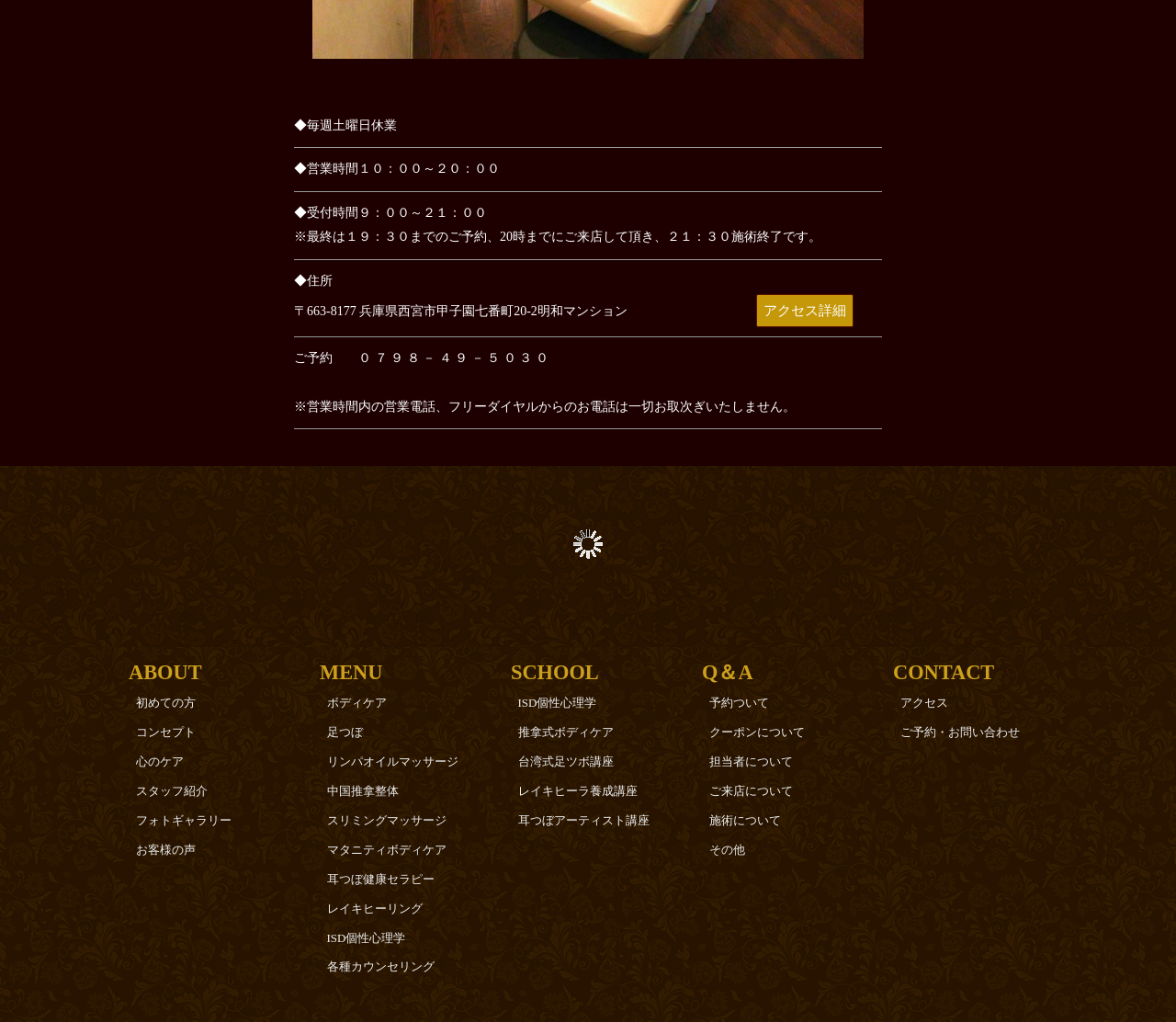Please specify the bounding box coordinates of the area that should be clicked to accomplish the following instruction: "Click the 'ABOUT' heading". The coordinates should consist of four float numbers between 0 and 1, i.e., [left, top, right, bottom].

[0.109, 0.642, 0.241, 0.674]